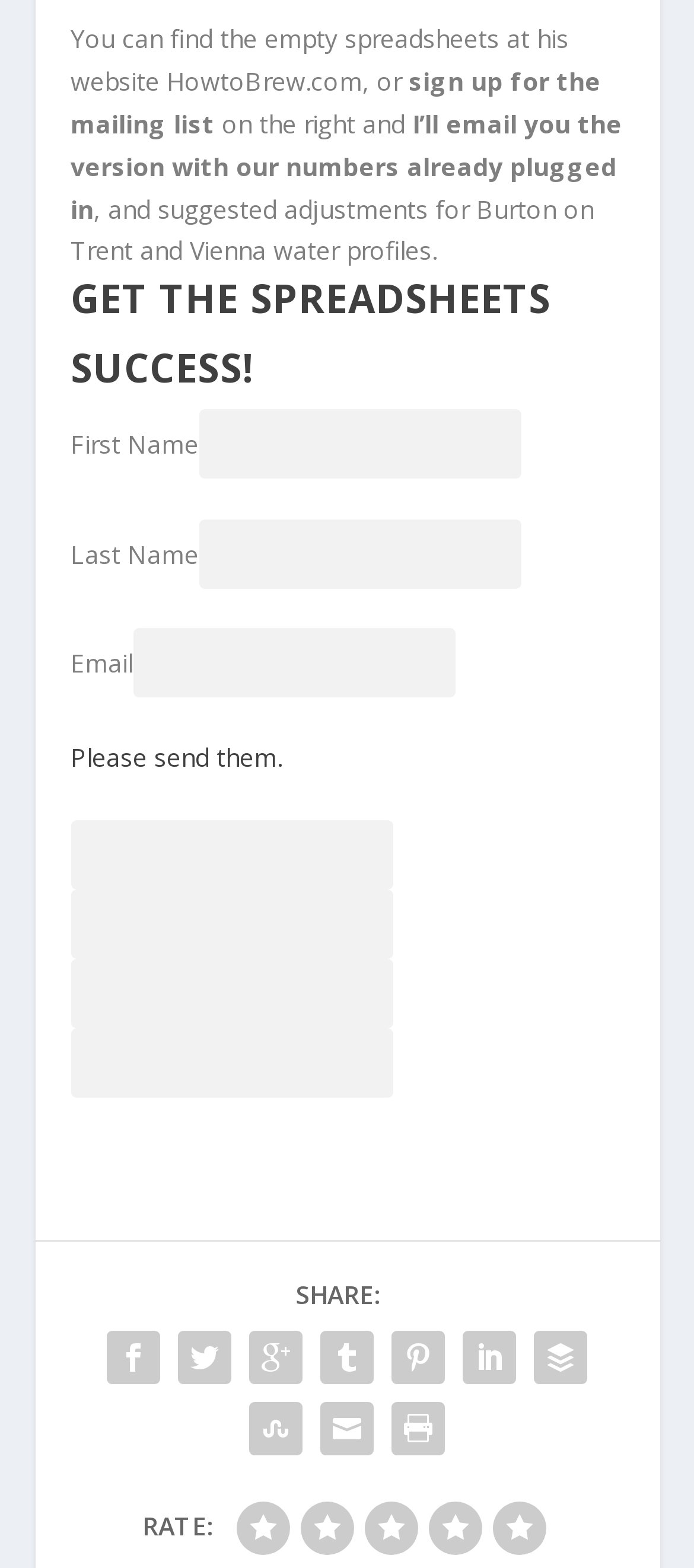Extract the bounding box coordinates of the UI element described: "parent_node: Email". Provide the coordinates in the format [left, top, right, bottom] with values ranging from 0 to 1.

[0.191, 0.401, 0.655, 0.445]